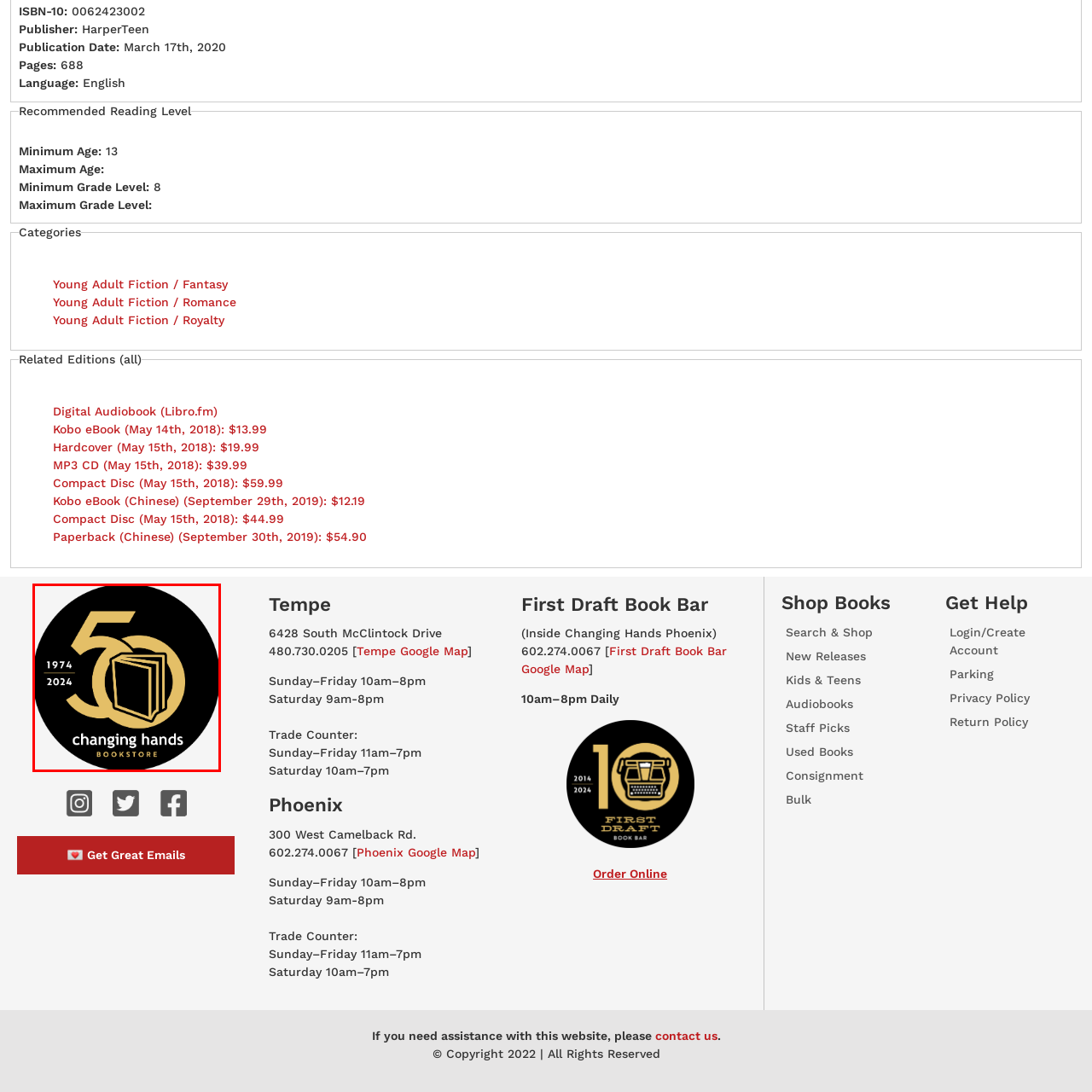What is illustrated below the number '50' in the logo?
Observe the image within the red bounding box and respond to the question with a detailed answer, relying on the image for information.

The illustration of an open book below the number '50' further emphasizes the bookstore's literary focus, highlighting its commitment to fostering a love of reading.